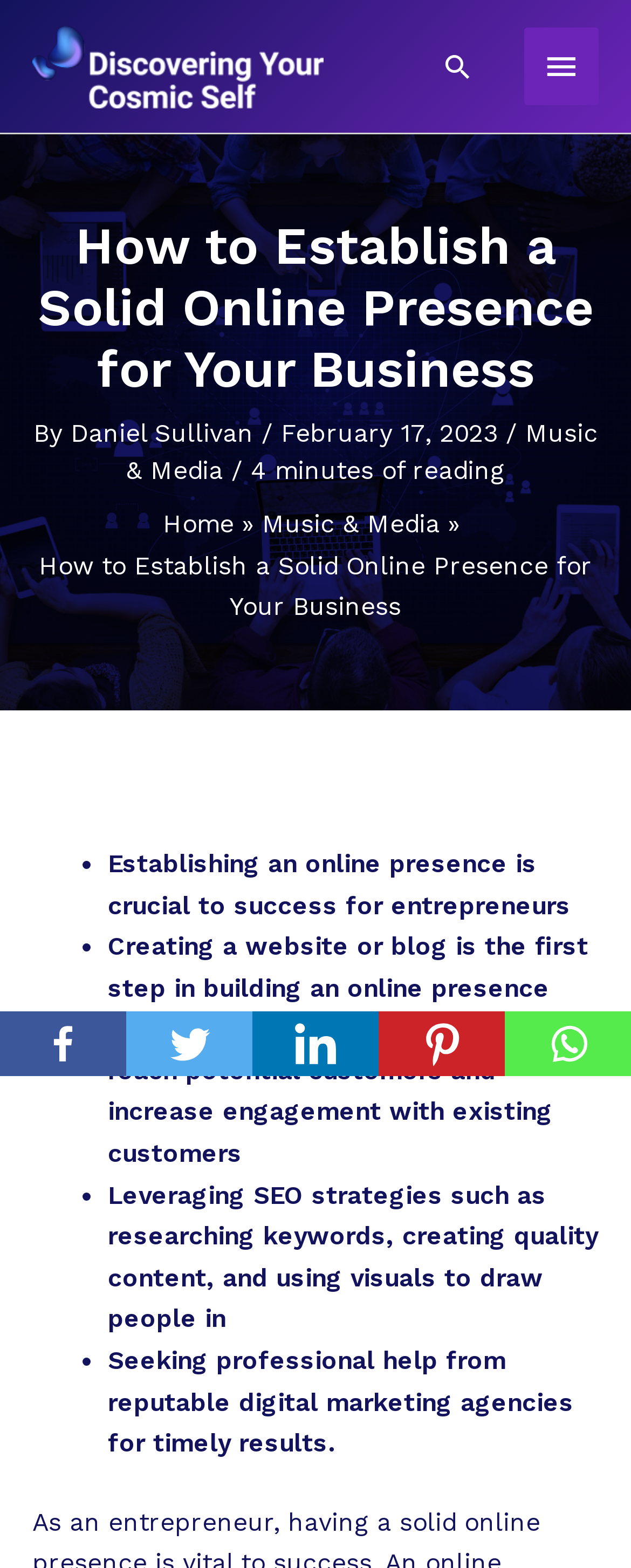What is the category of the article?
Answer with a single word or short phrase according to what you see in the image.

Music & Media